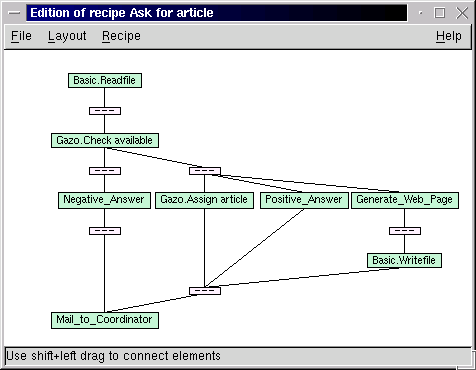Explain the image thoroughly, highlighting all key elements.

This image depicts a graphical user interface for editing a recipe titled "Ask for article" within the Narval framework. The recipe is represented as a flowchart, illustrating various actions and their connections. 

At the top, the action "Basic.Readfile" initiates the process, followed by the condition check "Gazo.Check available." Depending on the outcome, the flow diverges into two paths: one leading to actions labeled "Negative_Answer" and "Mail_to_Coordinator" if the article is not available, and the other progressing through "Gazo.Assign article" leading to "Positive_Answer" and subsequently "Generate_Web_Page."

Finally, the recipe concludes with the action "Basic.Writefile," which finalizes the output. This structured approach enables users to visually configure and manage the actions and transitions of the recipe, facilitating the automation of tasks using Python code within the Narval environment. The layout indicates an intuitive and accessible method for users to design their personal assistants and automate work processes with ease.